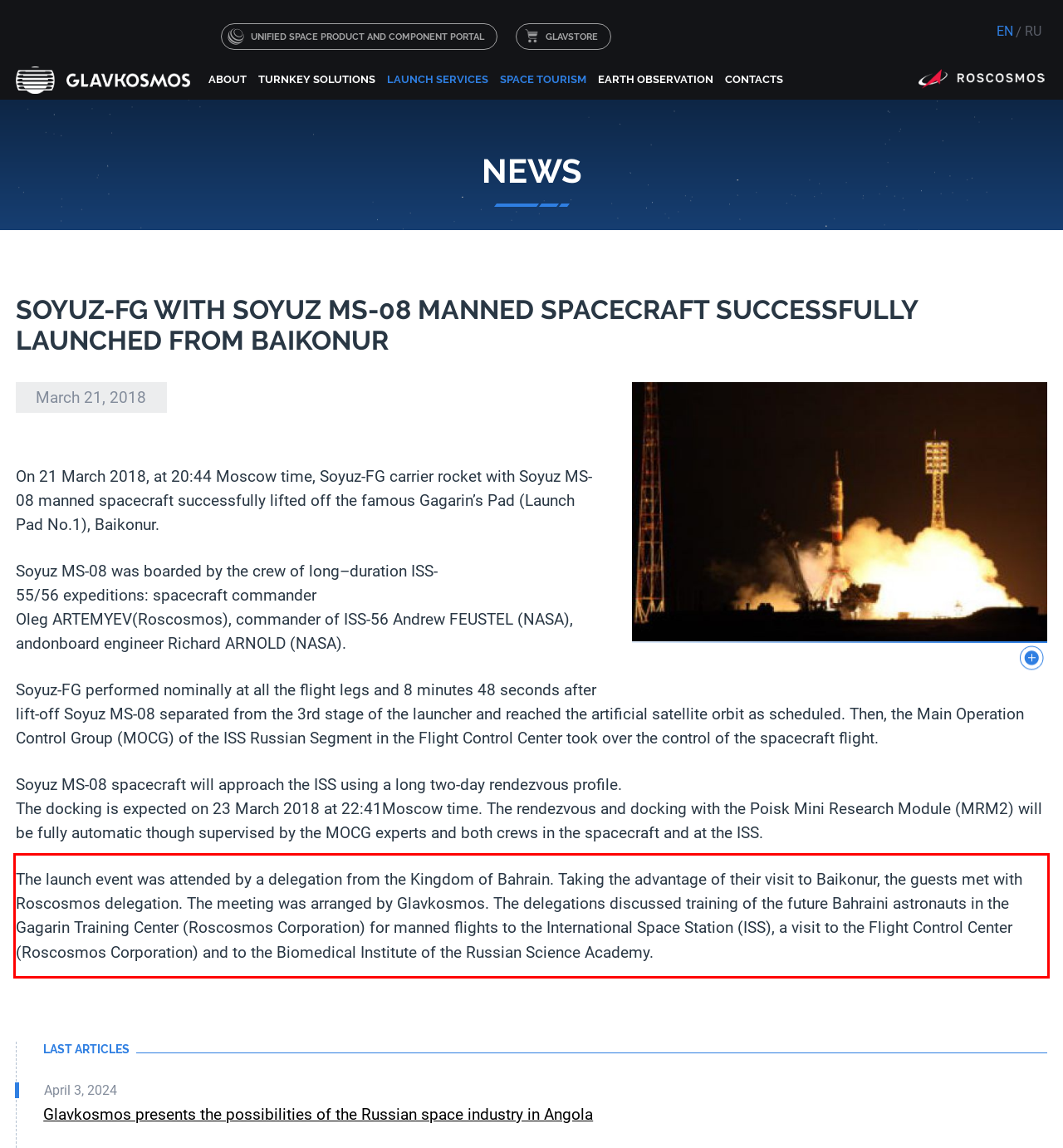Please recognize and transcribe the text located inside the red bounding box in the webpage image.

The launch event was attended by a delegation from the Kingdom of Bahrain. Taking the advantage of their visit to Baikonur, the guests met with Roscosmos delegation. The meeting was arranged by Glavkosmos. The delegations discussed training of the future Bahraini astronauts in the Gagarin Training Center (Roscosmos Corporation) for manned flights to the International Space Station (ISS), a visit to the Flight Control Center (Roscosmos Corporation) and to the Biomedical Institute of the Russian Science Academy.